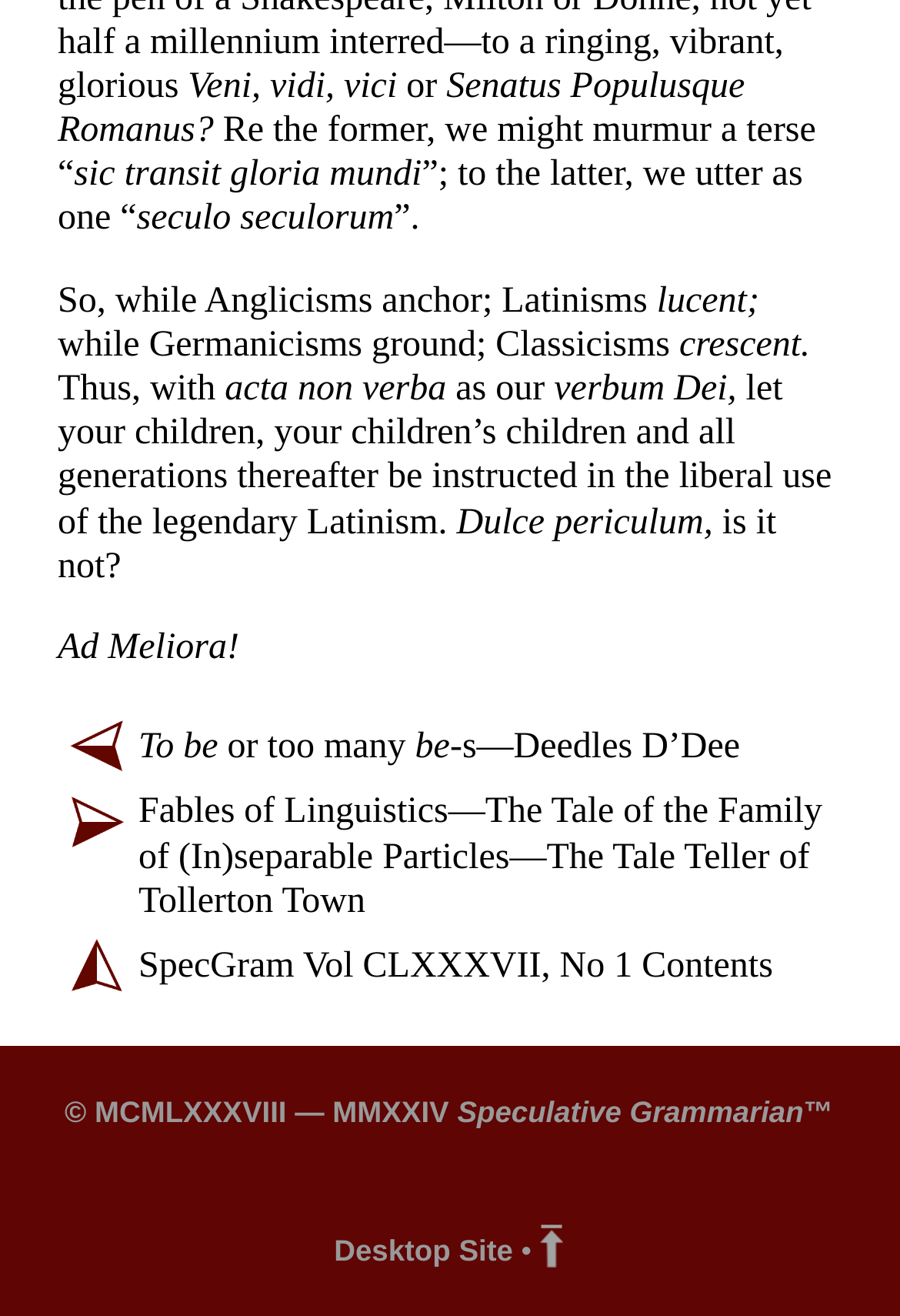How many images are there on the page?
Give a single word or phrase answer based on the content of the image.

4